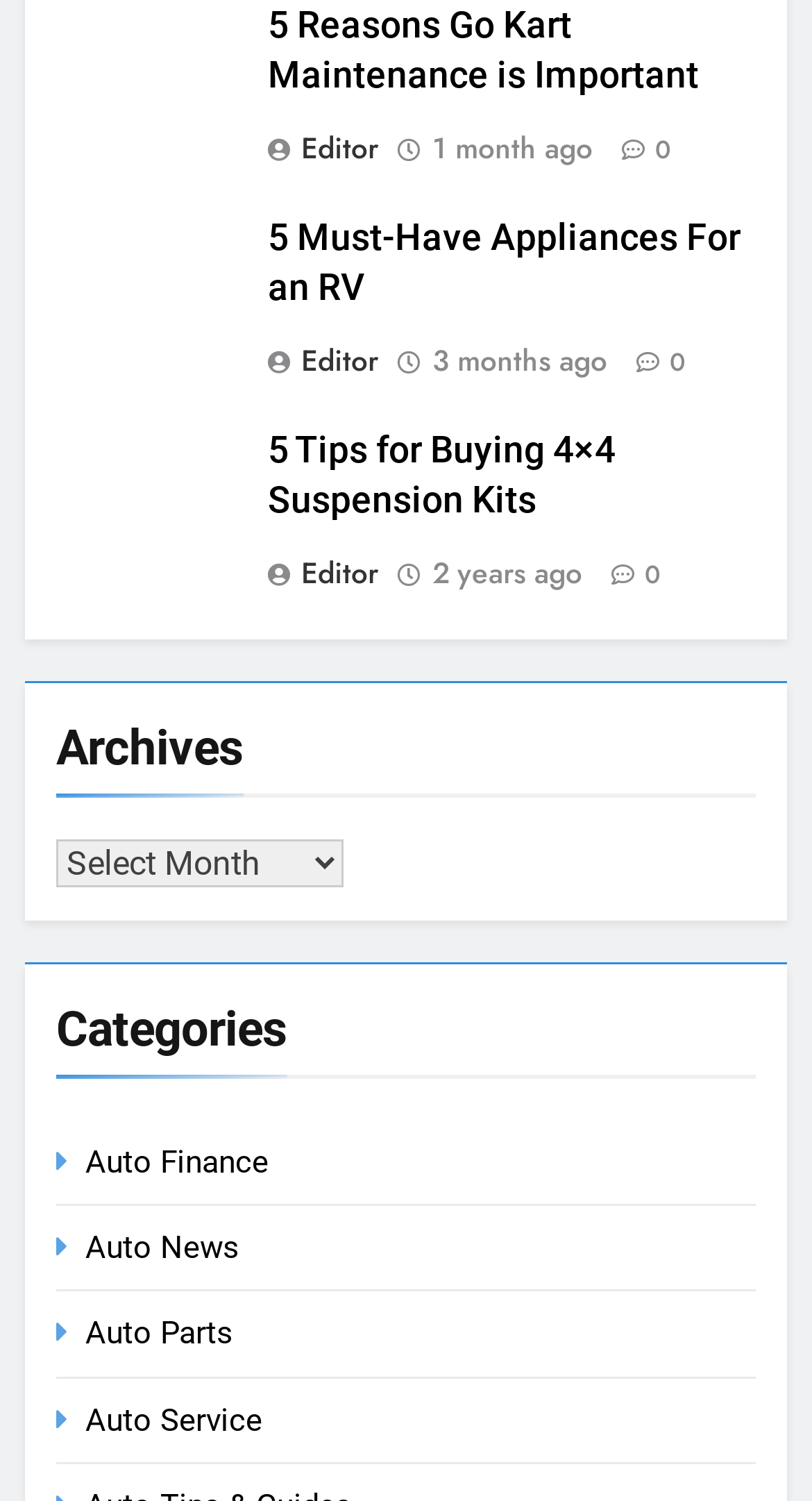Identify and provide the bounding box coordinates of the UI element described: "Auto Finance". The coordinates should be formatted as [left, top, right, bottom], with each number being a float between 0 and 1.

[0.105, 0.761, 0.331, 0.786]